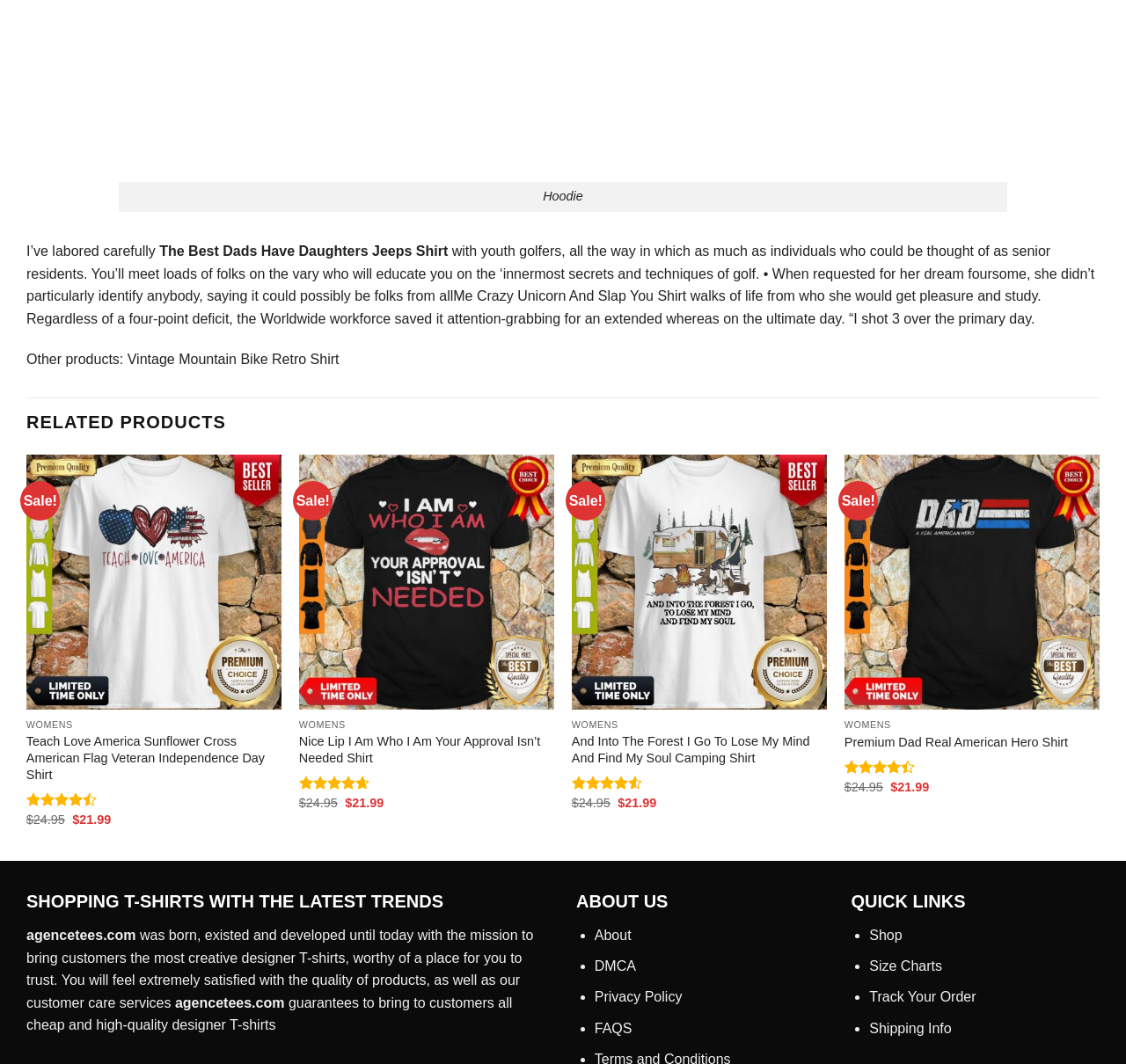Determine the bounding box coordinates of the clickable region to execute the instruction: "Click on the 'Me Crazy Unicorn And Slap You Shirt' link". The coordinates should be four float numbers between 0 and 1, denoted as [left, top, right, bottom].

[0.403, 0.271, 0.61, 0.285]